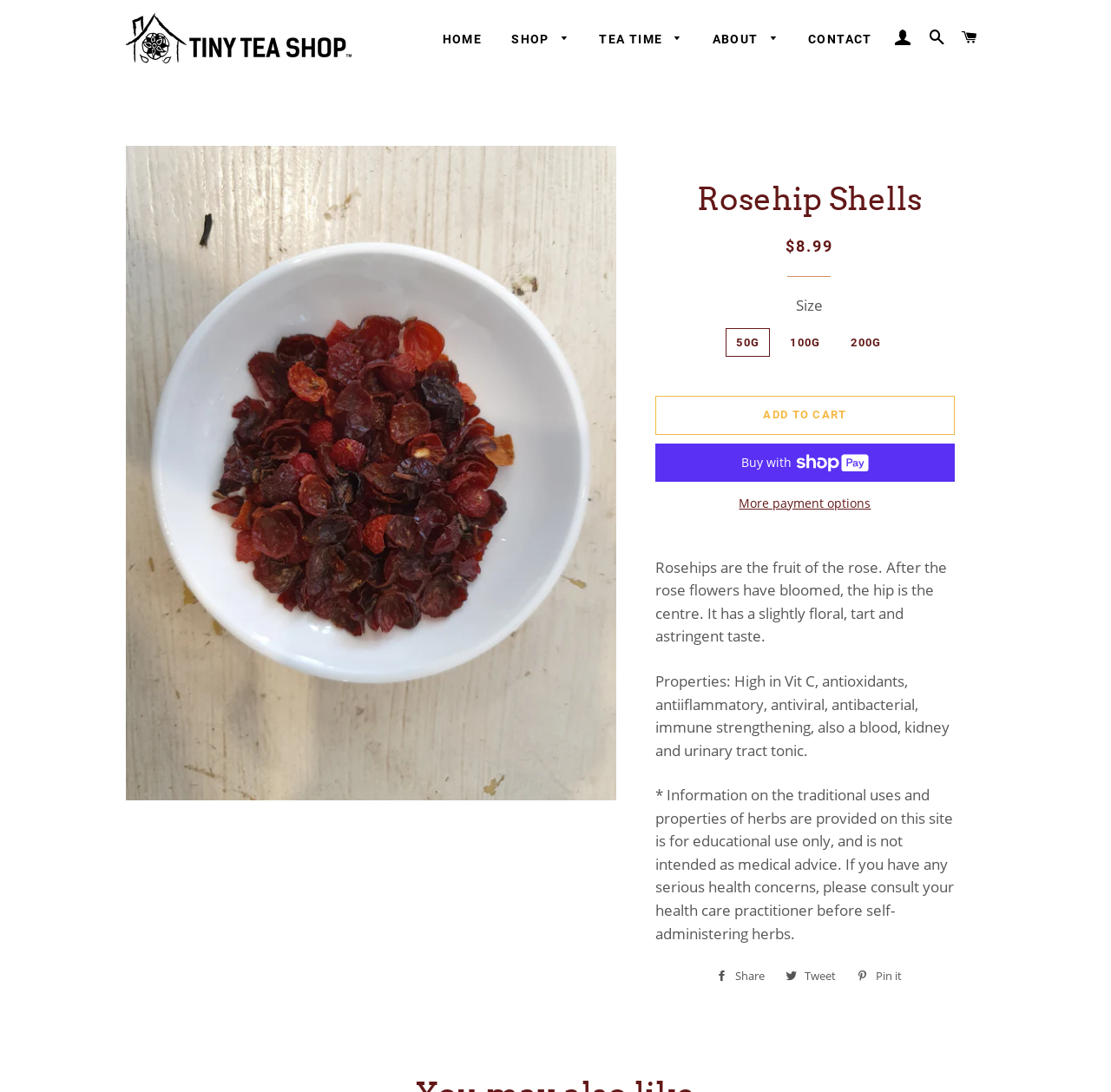Detail the webpage's structure and highlights in your description.

This webpage is about Rosehip Shells, a product offered by Tiny Tea Shop. At the top, there is a navigation menu with links to different sections of the website, including HOME, SHOP, TEA TIME, ABOUT, CONTACT, LOG IN, SEARCH, and CART. Below the navigation menu, there is a large image of Rosehip Shells, taking up most of the width of the page.

To the right of the image, there is a heading that reads "Rosehip Shells" and some product information, including the regular price of $8.99. Below the price, there is a separator line, followed by a section to select the size of the product, with three radio buttons for 50G, 100G, and 200G.

Further down, there are three buttons: "ADD TO CART", "Buy now with ShopPay", and "More payment options". The "Buy now with ShopPay" button has a small image next to it.

Below the buttons, there is a section of text that describes the product, including its taste and properties. The text also includes a disclaimer about the traditional uses and properties of herbs.

At the very bottom of the page, there are three social media links to share the product on Facebook, Twitter, and Pinterest.